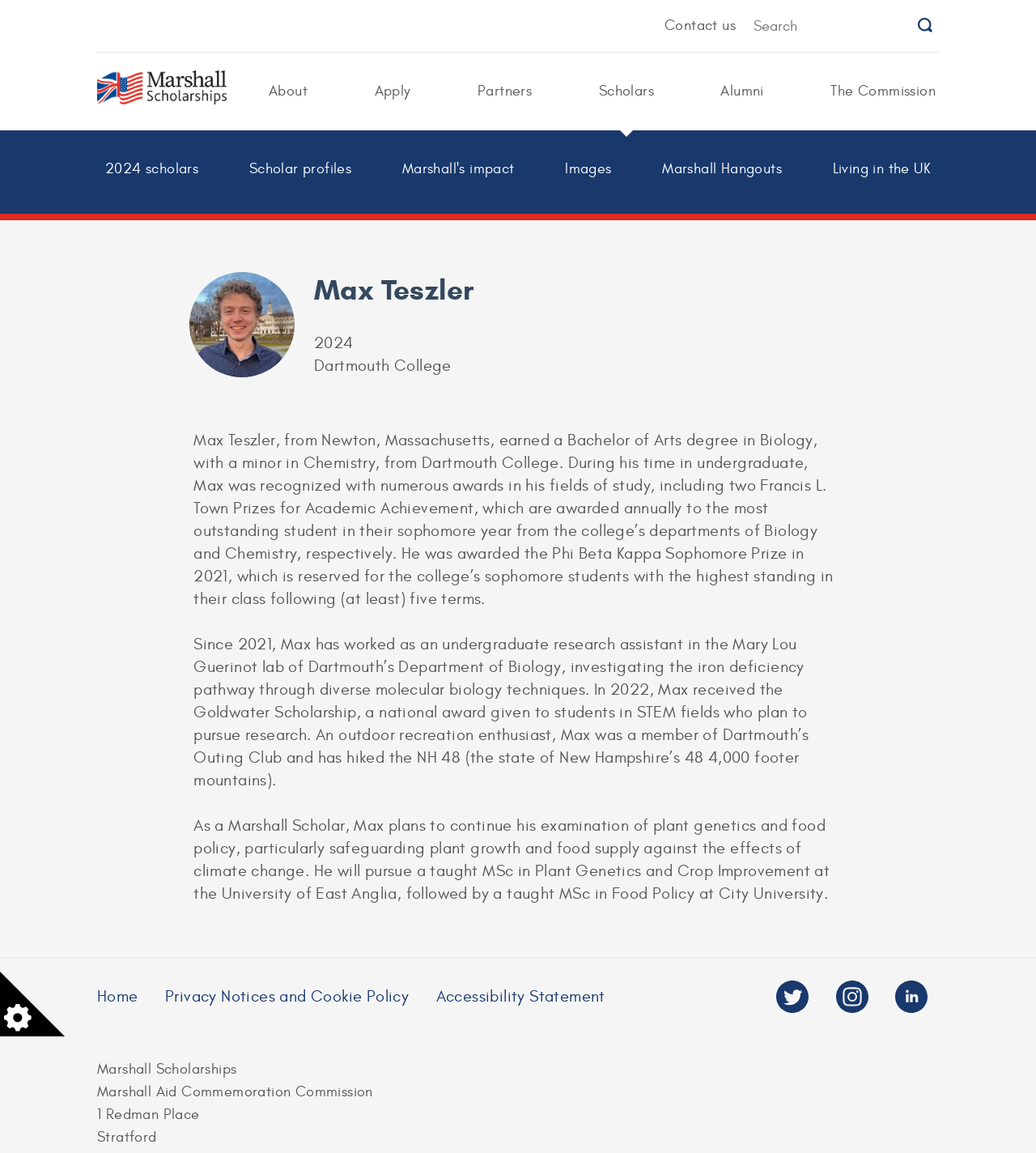Provide a brief response to the question below using one word or phrase:
What is the degree earned by Max Teszler?

Bachelor of Arts